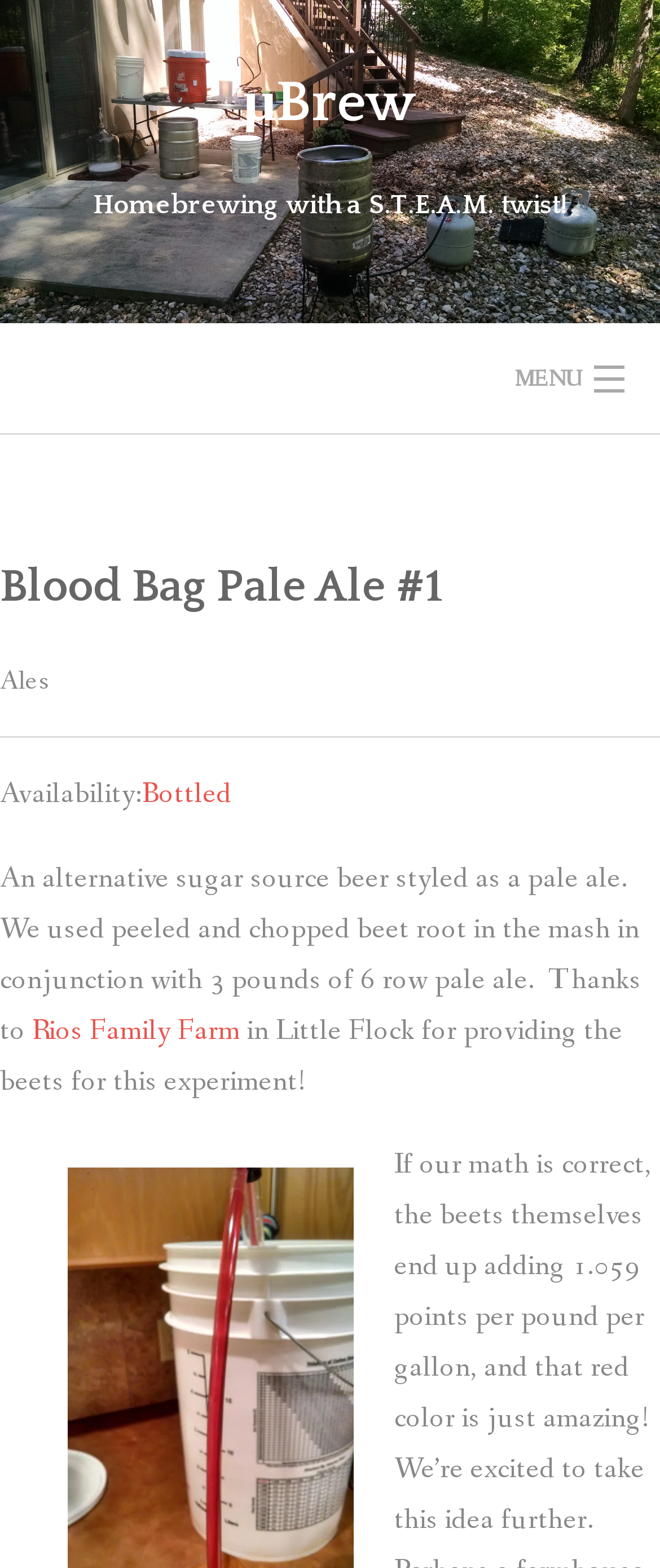Please provide a short answer using a single word or phrase for the question:
What is the name of the website or organization behind this webpage?

μBrew